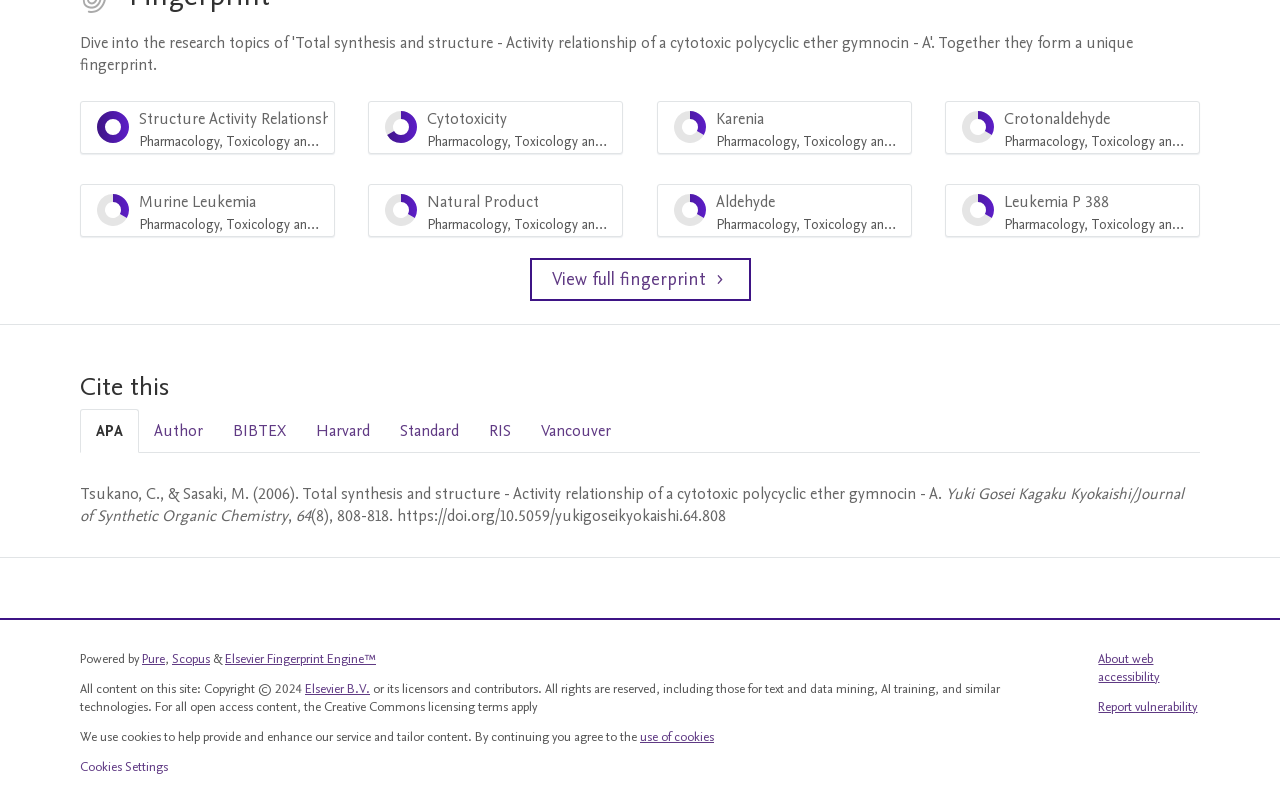For the given element description Scopus, determine the bounding box coordinates of the UI element. The coordinates should follow the format (top-left x, top-left y, bottom-right x, bottom-right y) and be within the range of 0 to 1.

[0.134, 0.825, 0.164, 0.848]